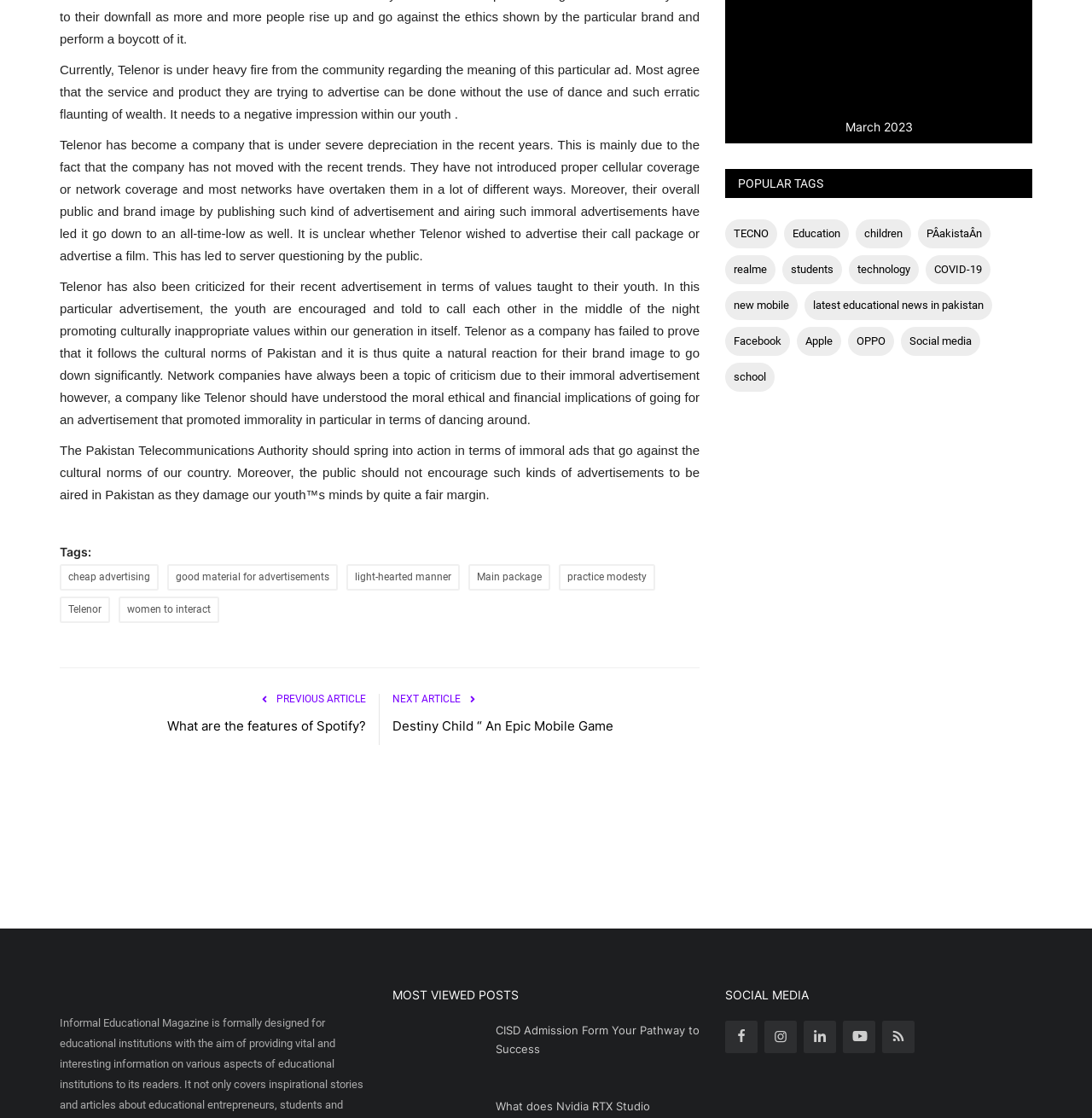Given the content of the image, can you provide a detailed answer to the question?
What is the company being criticized for its advertisement?

The webpage contains several paragraphs criticizing a company for its advertisement, and the company is mentioned as Telenor in the text.